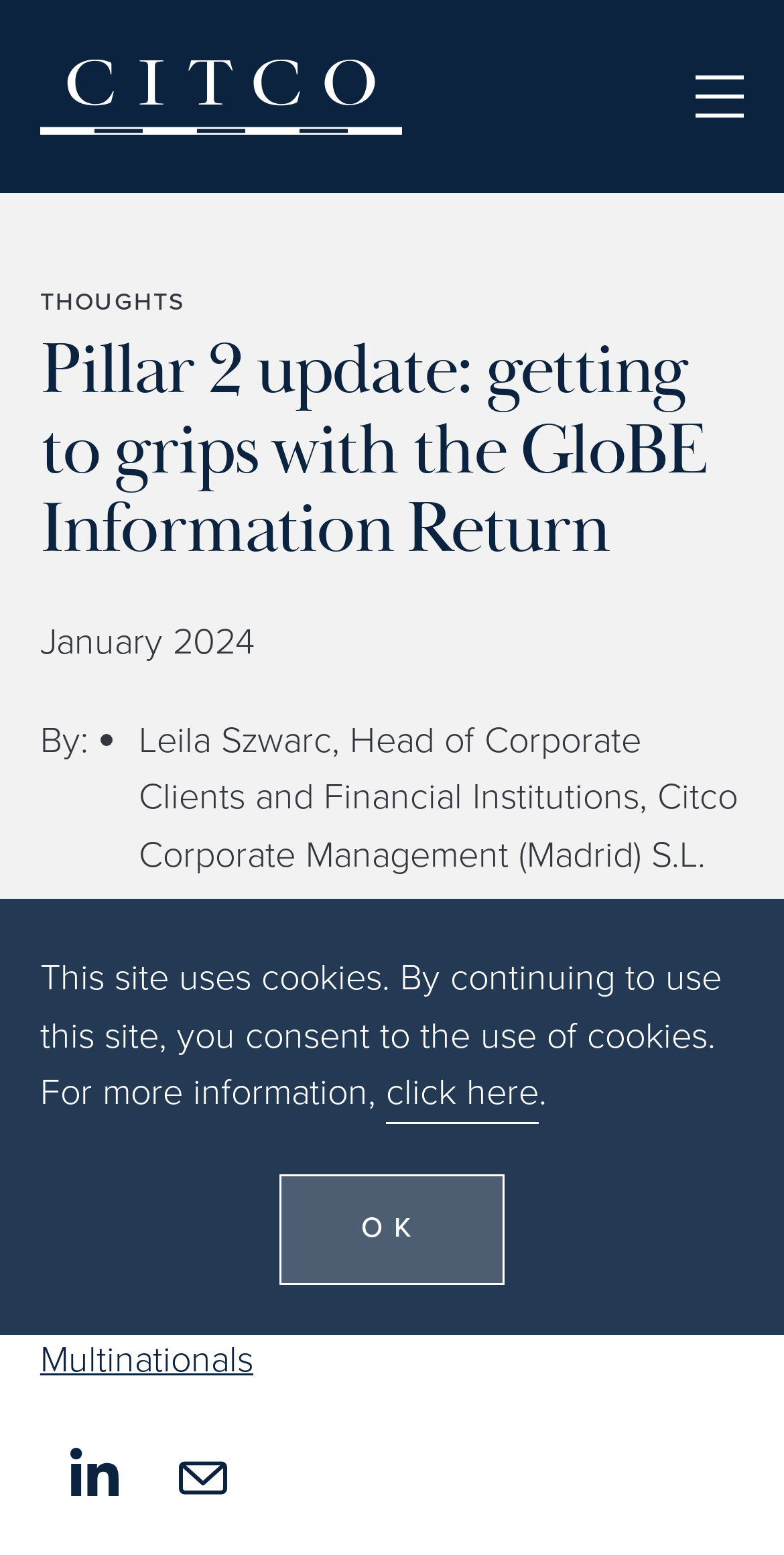Refer to the image and provide an in-depth answer to the question: 
What is the company mentioned in the article?

The company 'Citco' is mentioned in the article, specifically in the heading 'Pillar 2 update: getting to grips with the GloBE Information Return - Citco', which suggests that Citco is the company related to the article's topic.